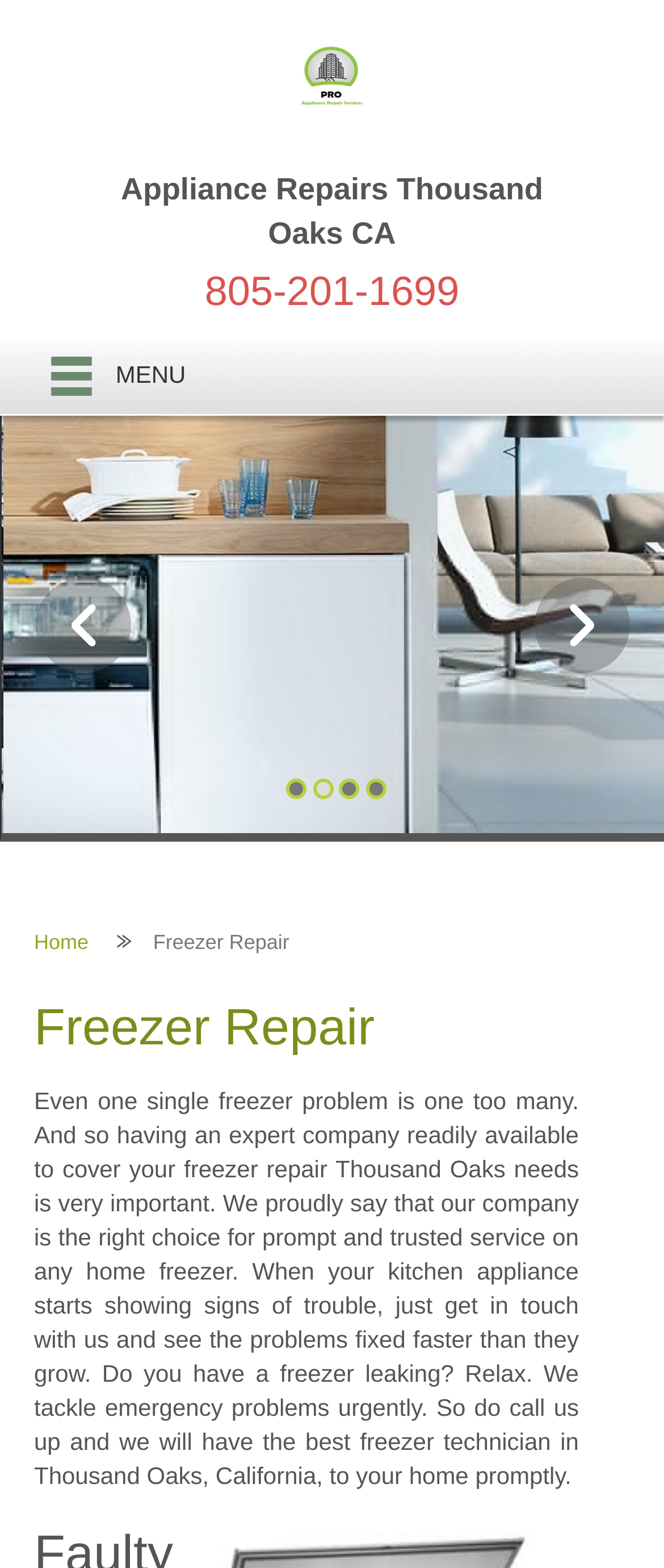What is the company's phone number?
Provide a short answer using one word or a brief phrase based on the image.

805-201-1699